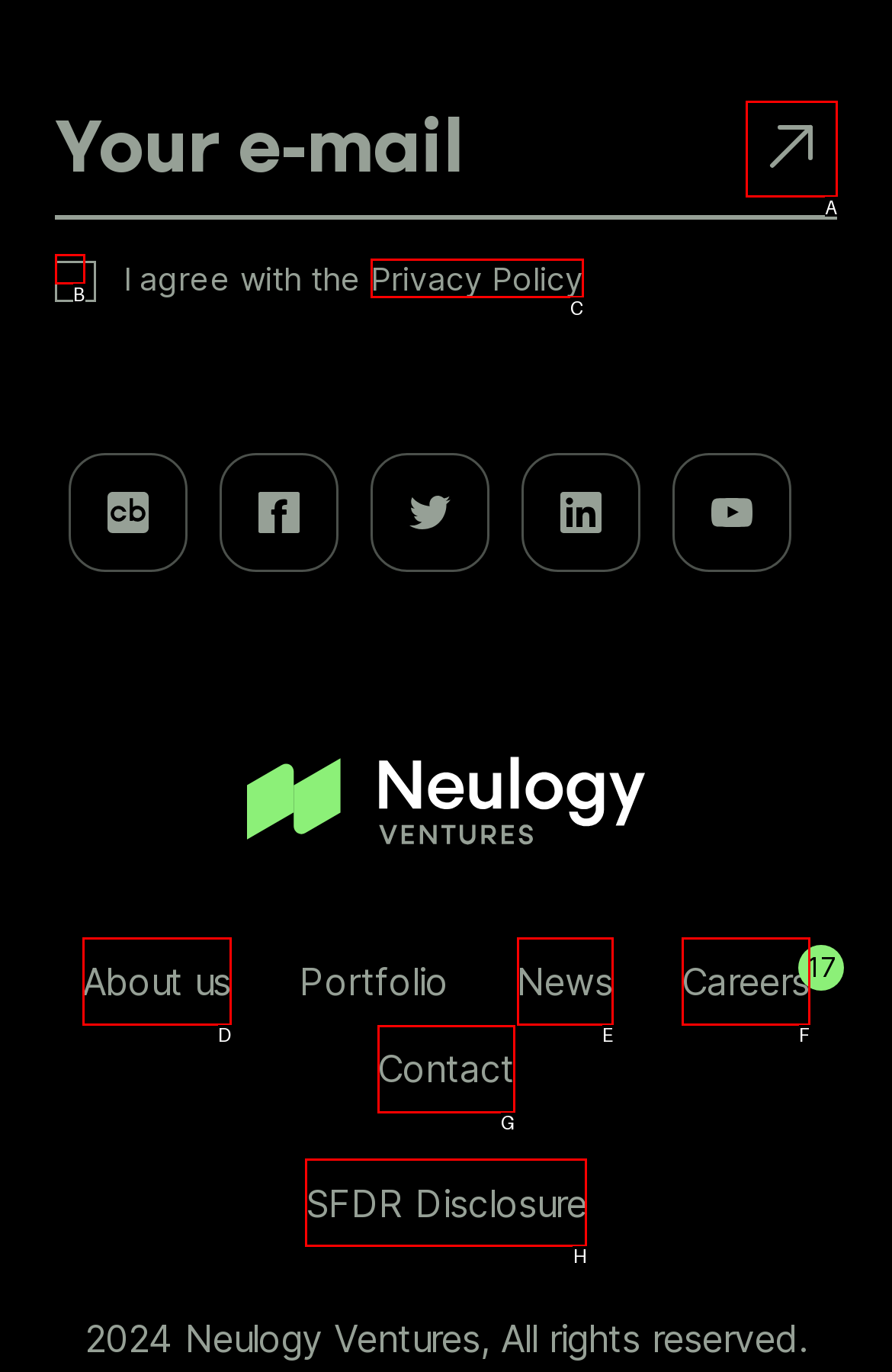Match the following description to a UI element: alt="OwensMinistries.org"
Provide the letter of the matching option directly.

None